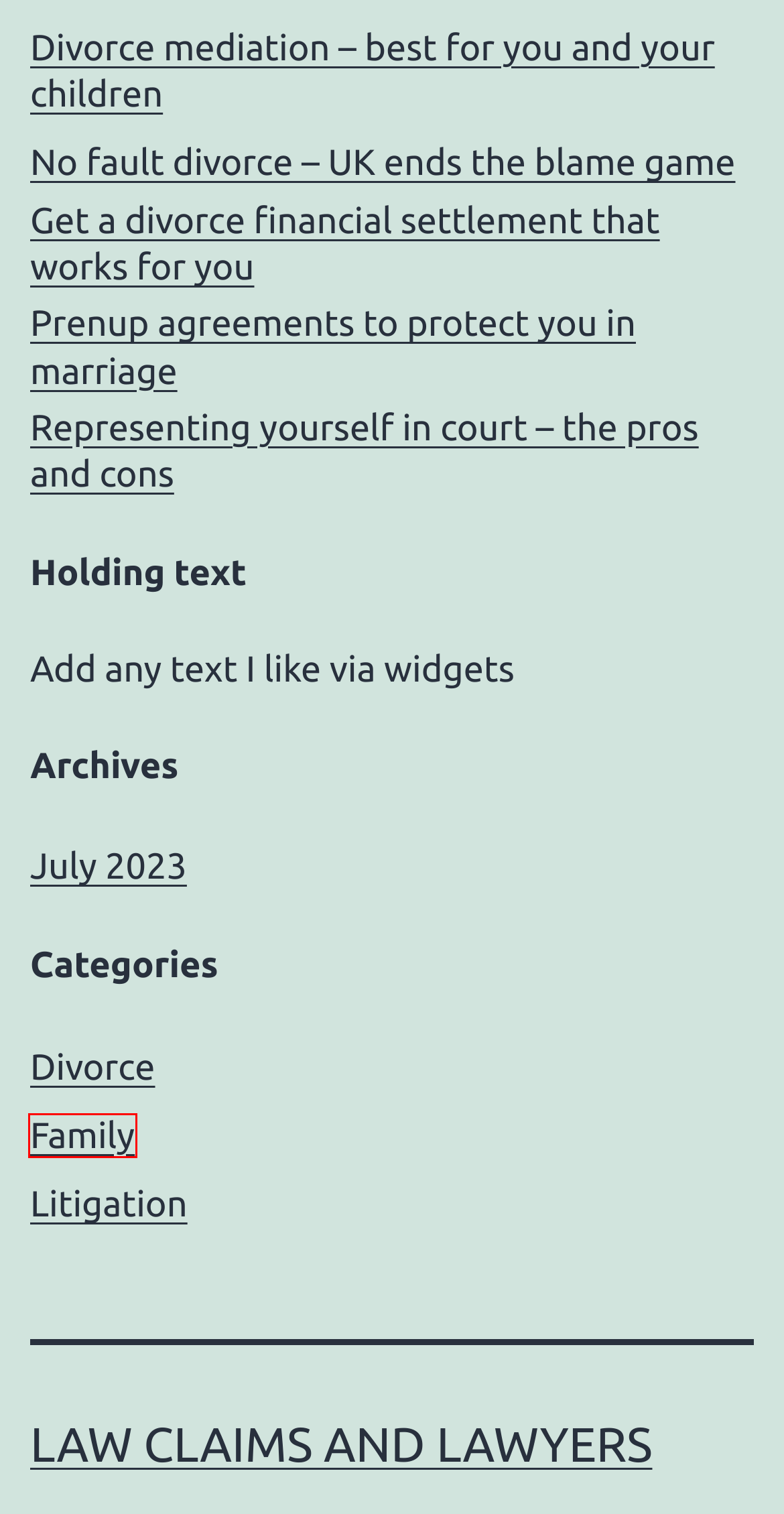Given a screenshot of a webpage with a red bounding box highlighting a UI element, choose the description that best corresponds to the new webpage after clicking the element within the red bounding box. Here are your options:
A. Family law solicitors - the two things they must do for you
B. Divorce - how the law works when you end your marriage
C. Family law - how it affects you, your children and your partner
D. How to find a solicitor to win your case
E. Get a divorce financial settlement that will work for you and last
F. Litigation - how works and how it may affect you
G. Divorce mediation - best for you and your children
H. Blog Tool, Publishing Platform, and CMS – WordPress.org English (UK)

C